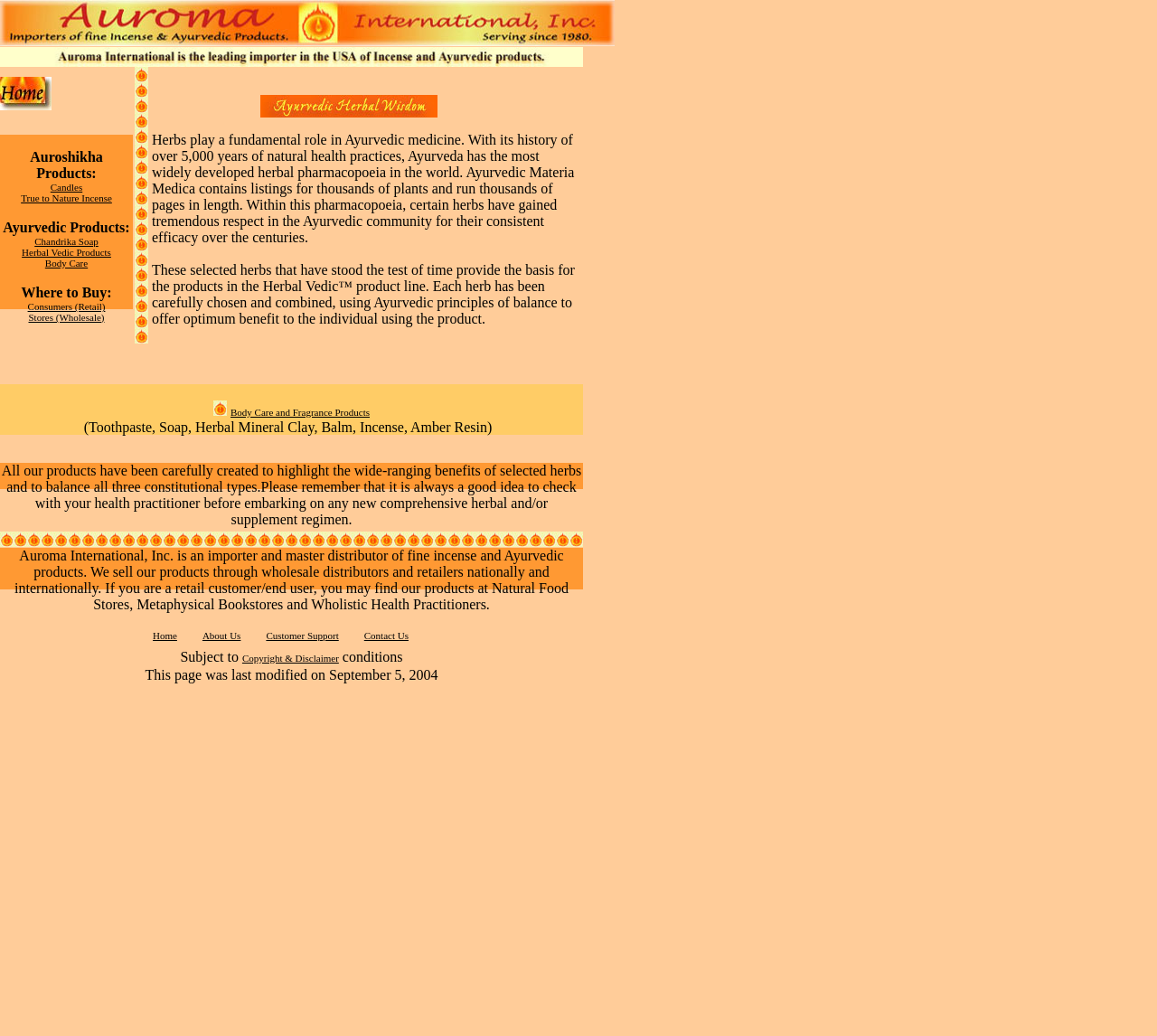Can you find the bounding box coordinates for the UI element given this description: "Herbal Vedic Products"? Provide the coordinates as four float numbers between 0 and 1: [left, top, right, bottom].

[0.019, 0.238, 0.096, 0.249]